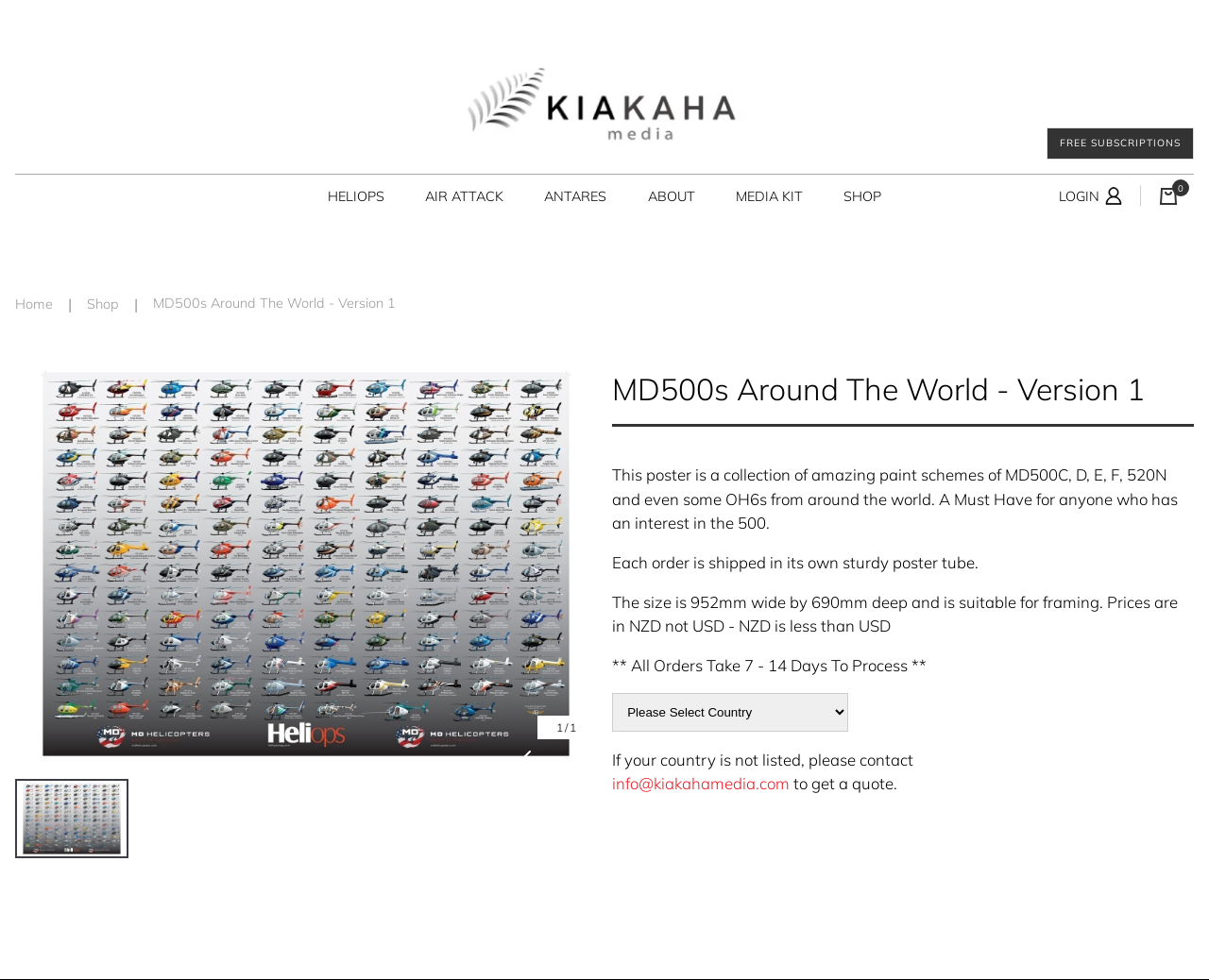Deliver a detailed narrative of the webpage's visual and textual elements.

This webpage is about a poster collection of MD500 helicopters from around the world. At the top, there is a navigation menu with links to "HELIOPS", "AIR ATTACK", "ANTARES", "ABOUT", "MEDIA KIT", and "SHOP". Below the menu, there is a call-to-action link to "FREE SUBSCRIPTIONS" and a "LOGIN" button with an accompanying image.

On the left side, there is a vertical menu with links to "Home", "Shop", and a separator line. The title "MD500s Around The World - Version 1" is displayed prominently above a large image of the poster.

The main content of the webpage is a description of the poster, which is a collection of amazing paint schemes of MD500C, D, E, F, 520N, and OH6s from around the world. The text explains that the poster is a must-have for anyone interested in the 500 series. It also provides details about the shipping, size, and pricing of the poster.

Below the description, there is a notice that all orders take 7-14 days to process. A dropdown menu allows users to select their country, and there is a contact link for users whose country is not listed.